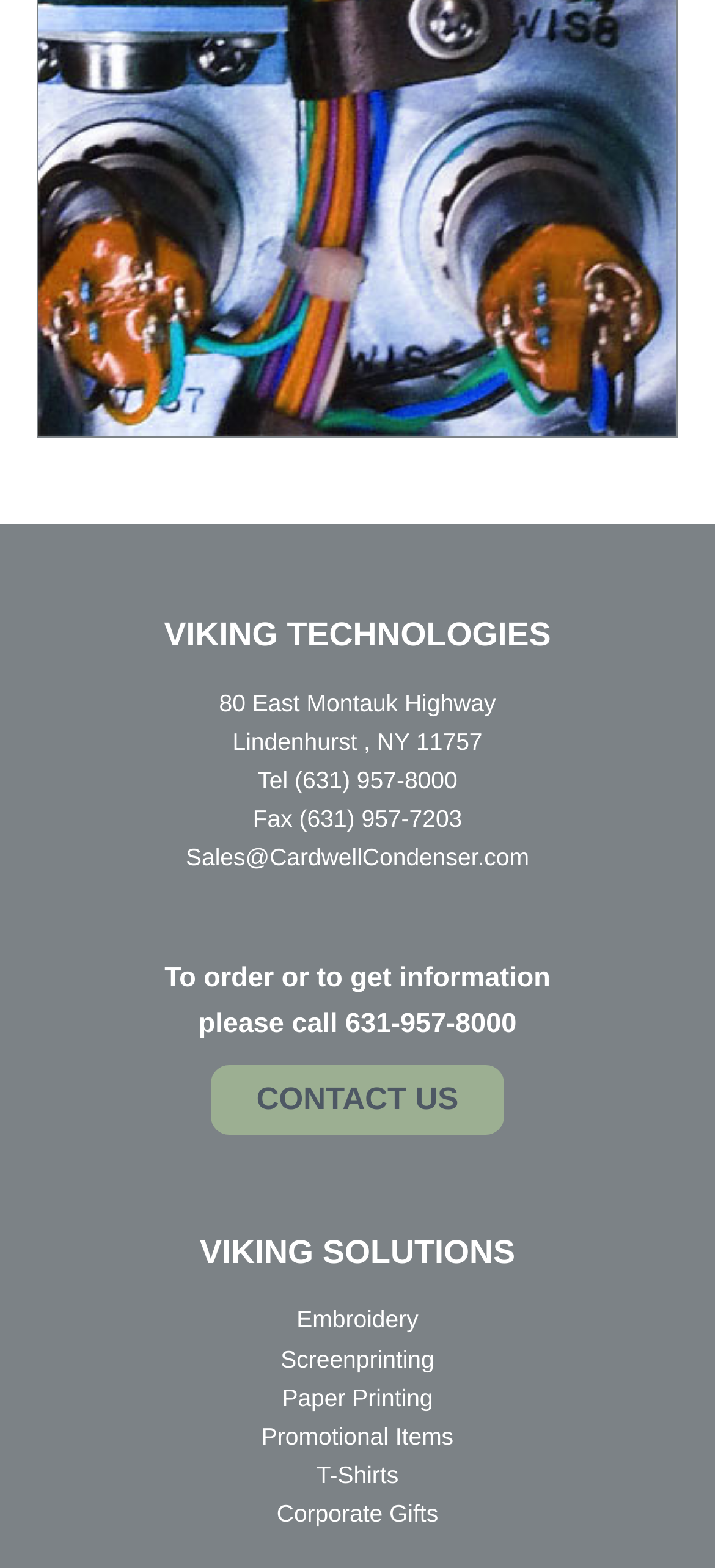What is the company's phone number?
Using the image, give a concise answer in the form of a single word or short phrase.

631-957-8000